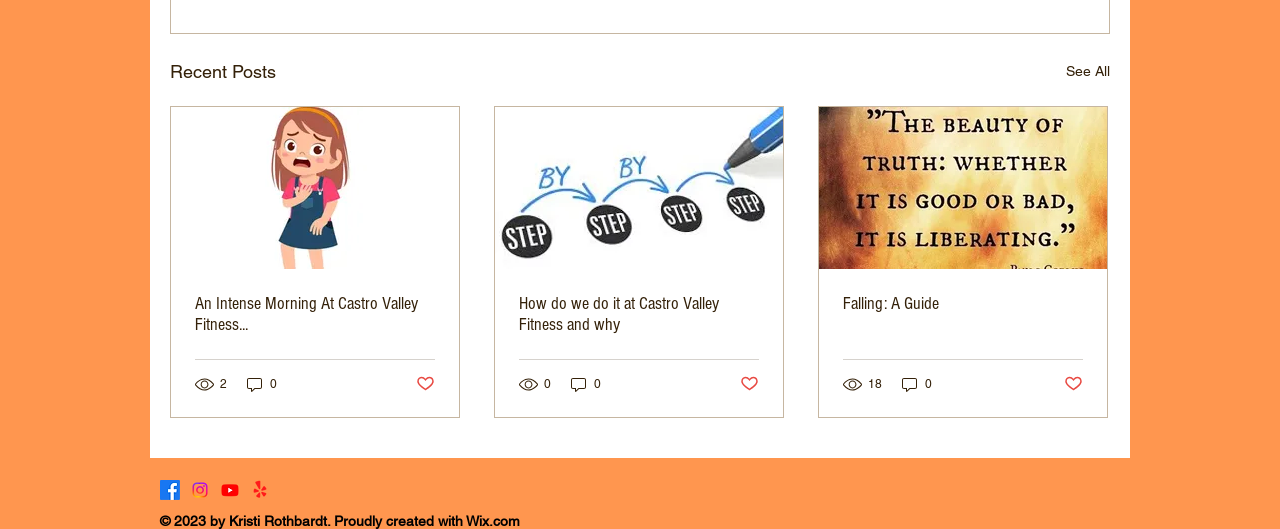Determine the bounding box coordinates of the target area to click to execute the following instruction: "Like the post 'How do we do it at Castro Valley Fitness and why'."

[0.578, 0.706, 0.593, 0.746]